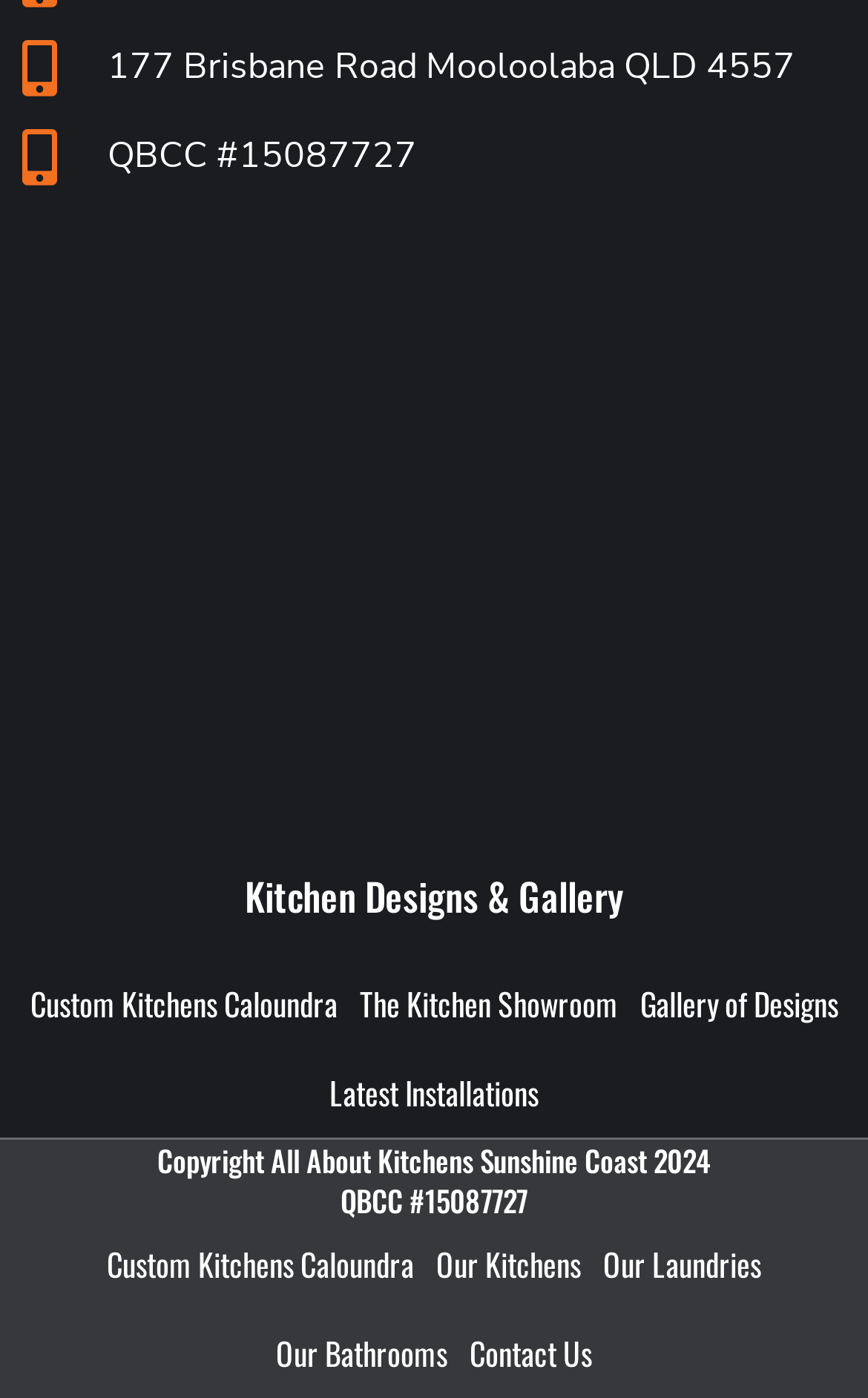Please determine the bounding box coordinates for the UI element described as: "Our Laundries".

[0.682, 0.872, 0.89, 0.936]